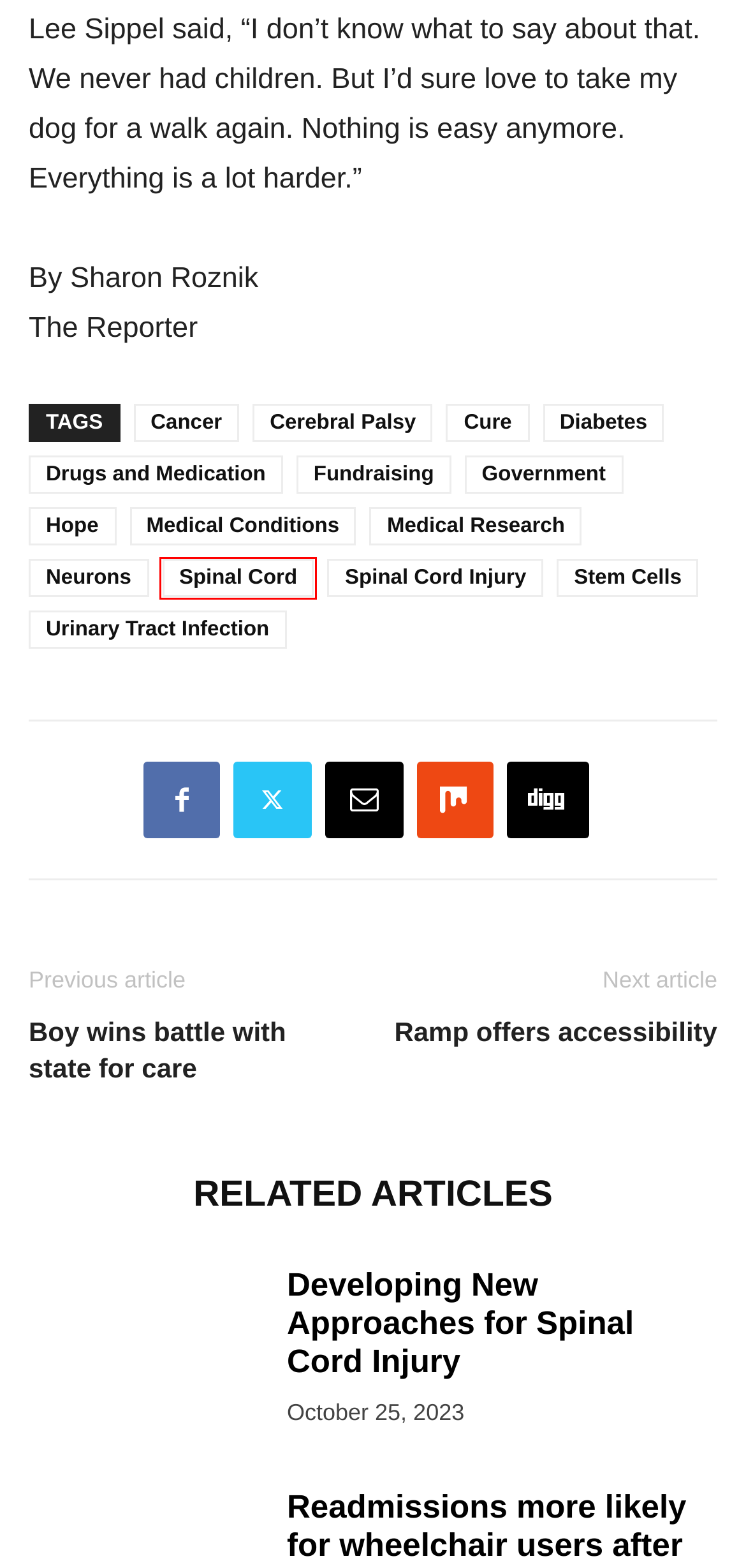You are given a screenshot of a webpage with a red rectangle bounding box around a UI element. Select the webpage description that best matches the new webpage after clicking the element in the bounding box. Here are the candidates:
A. Drugs and Medication | Spinal Cord Injury Zone!
B. Boy wins battle with state for care | News | Spinal Cord Injury Zone!
C. Developing New Approaches for Spinal Cord Injury | News | Spinal Cord Injury Zone!
D. Medical Research | Spinal Cord Injury Zone!
E. Spinal Cord | Spinal Cord Injury Zone!
F. Neurons | Spinal Cord Injury Zone!
G. Spinal Cord Injury | Spinal Cord Injury Zone!
H. Government | Spinal Cord Injury Zone!

E